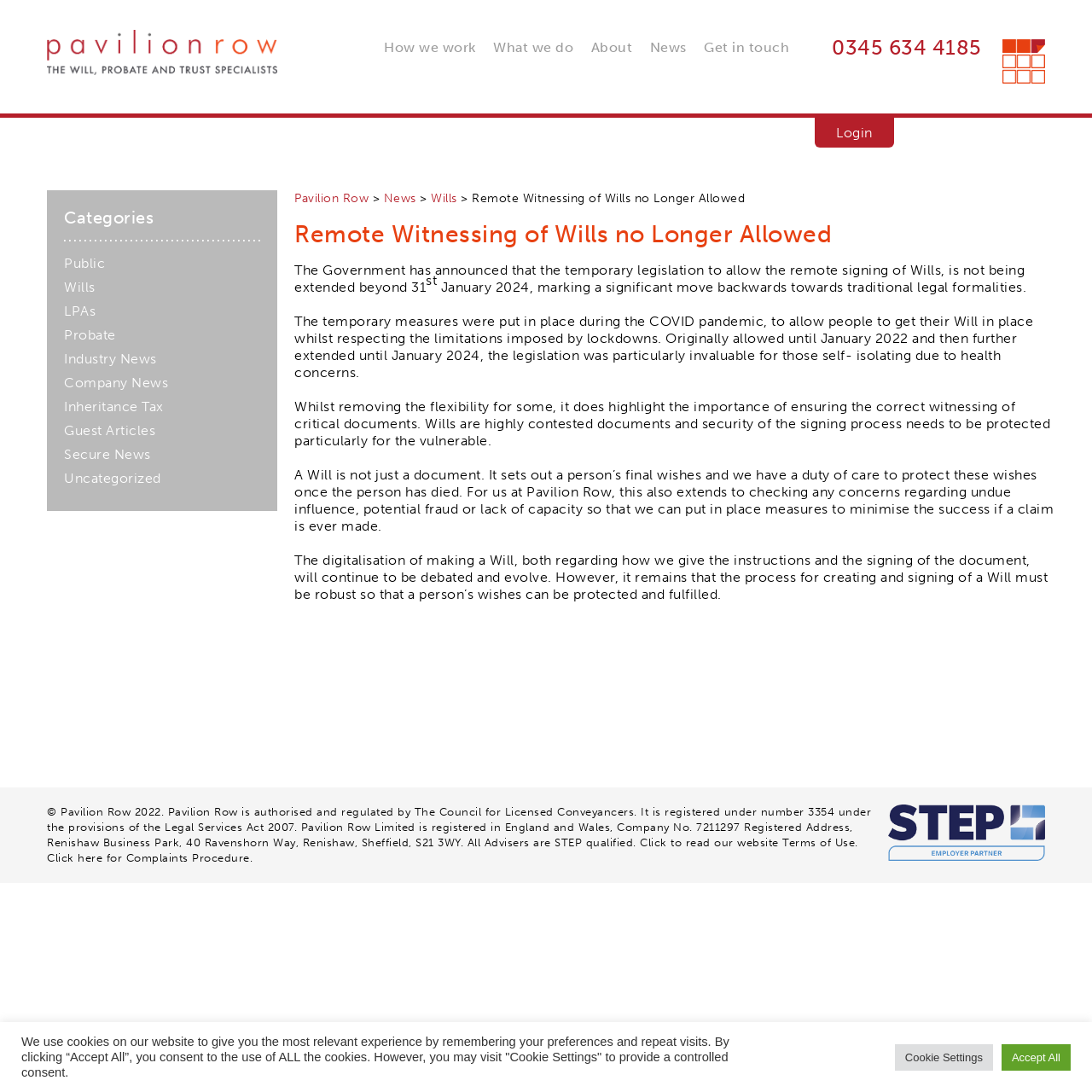What is the company name of the website?
Please analyze the image and answer the question with as much detail as possible.

I found the company name by looking at the top-left corner of the webpage, where it says 'Pavilion Row' in a logo format, and also by checking the links and images with the same name.